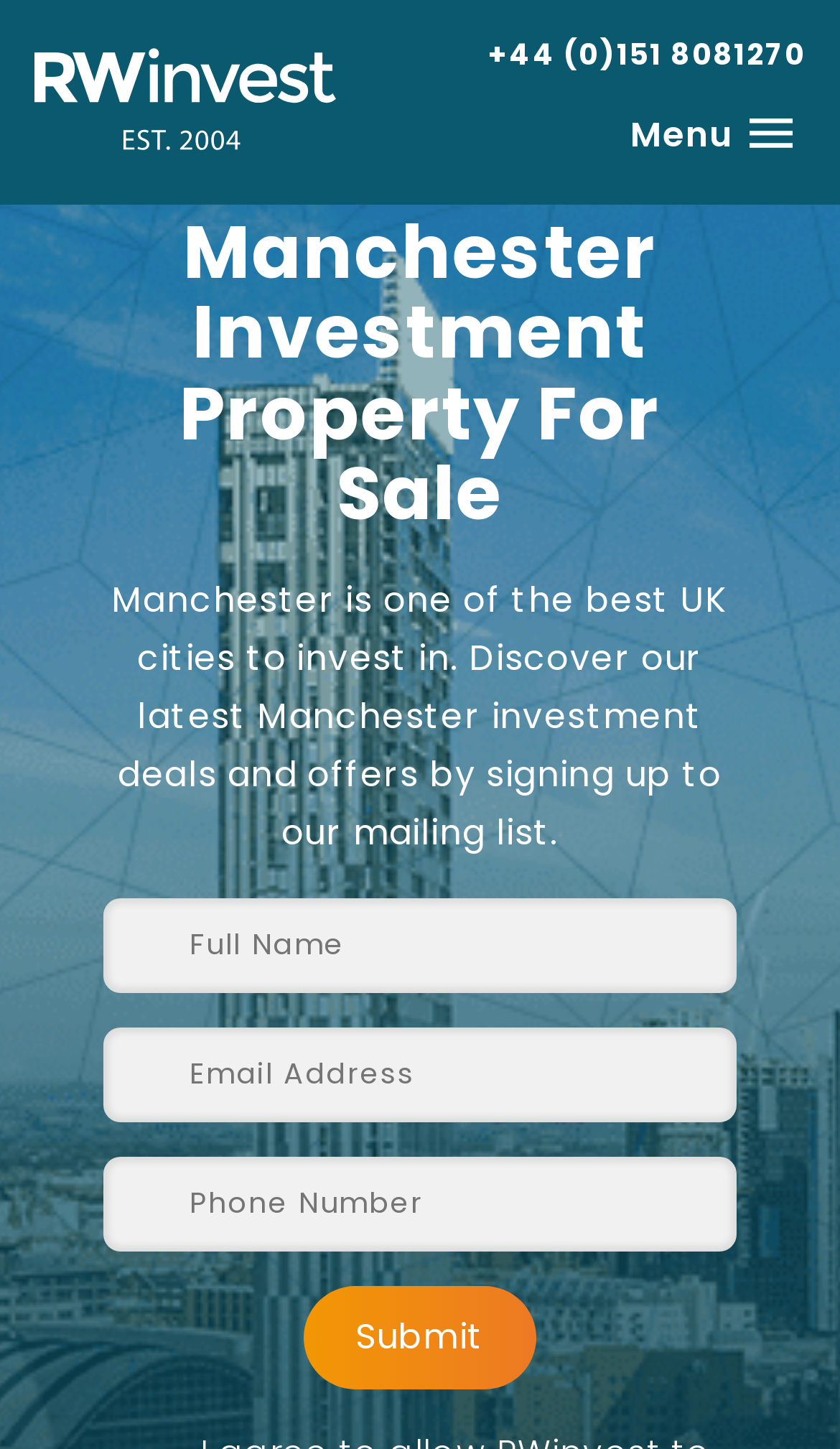Please determine the headline of the webpage and provide its content.

Manchester Investment Property For Sale